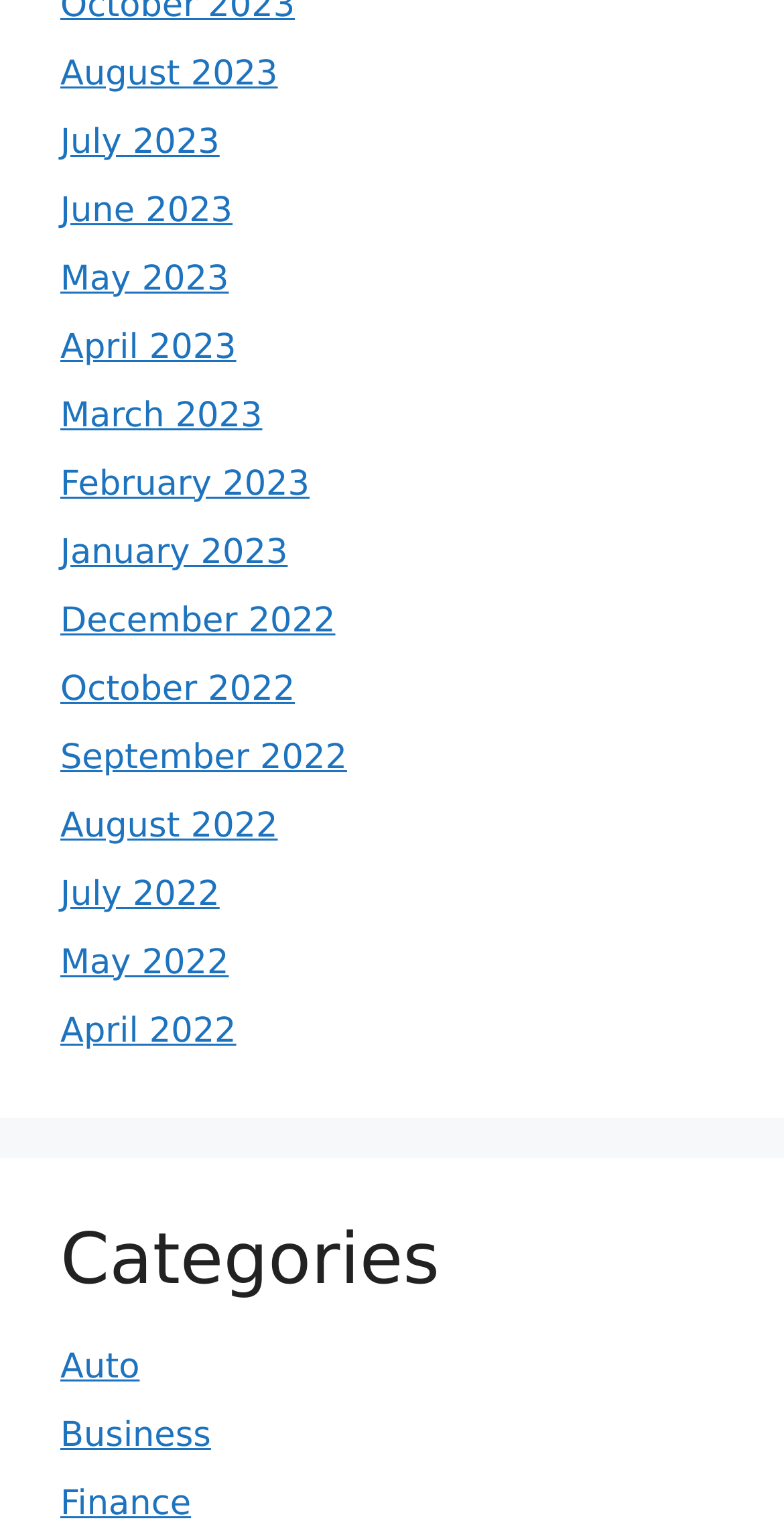Find the bounding box coordinates of the element's region that should be clicked in order to follow the given instruction: "Check January 2023". The coordinates should consist of four float numbers between 0 and 1, i.e., [left, top, right, bottom].

[0.077, 0.347, 0.367, 0.373]